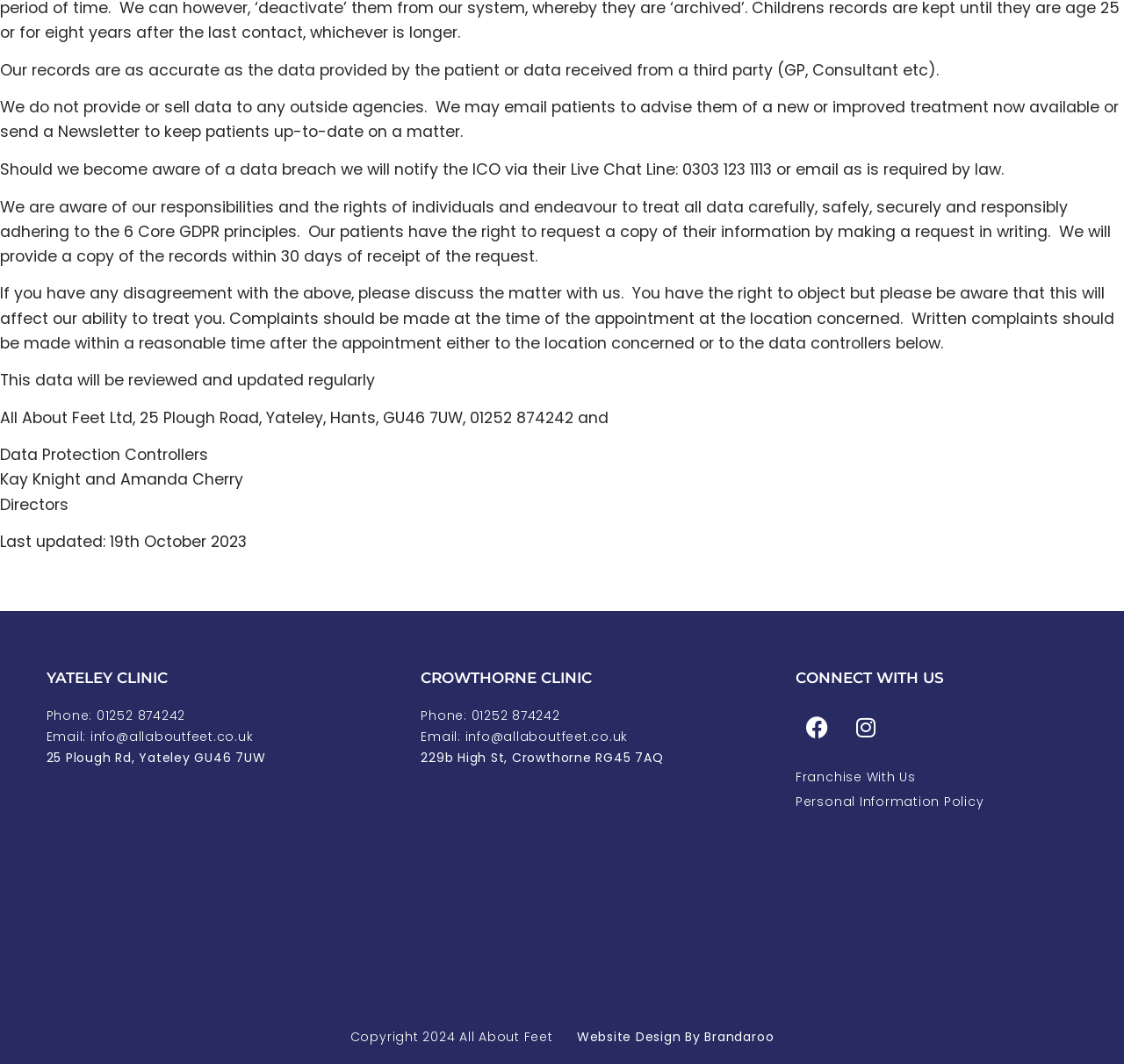Provide a short answer to the following question with just one word or phrase: Who are the Data Protection Controllers?

Kay Knight and Amanda Cherry